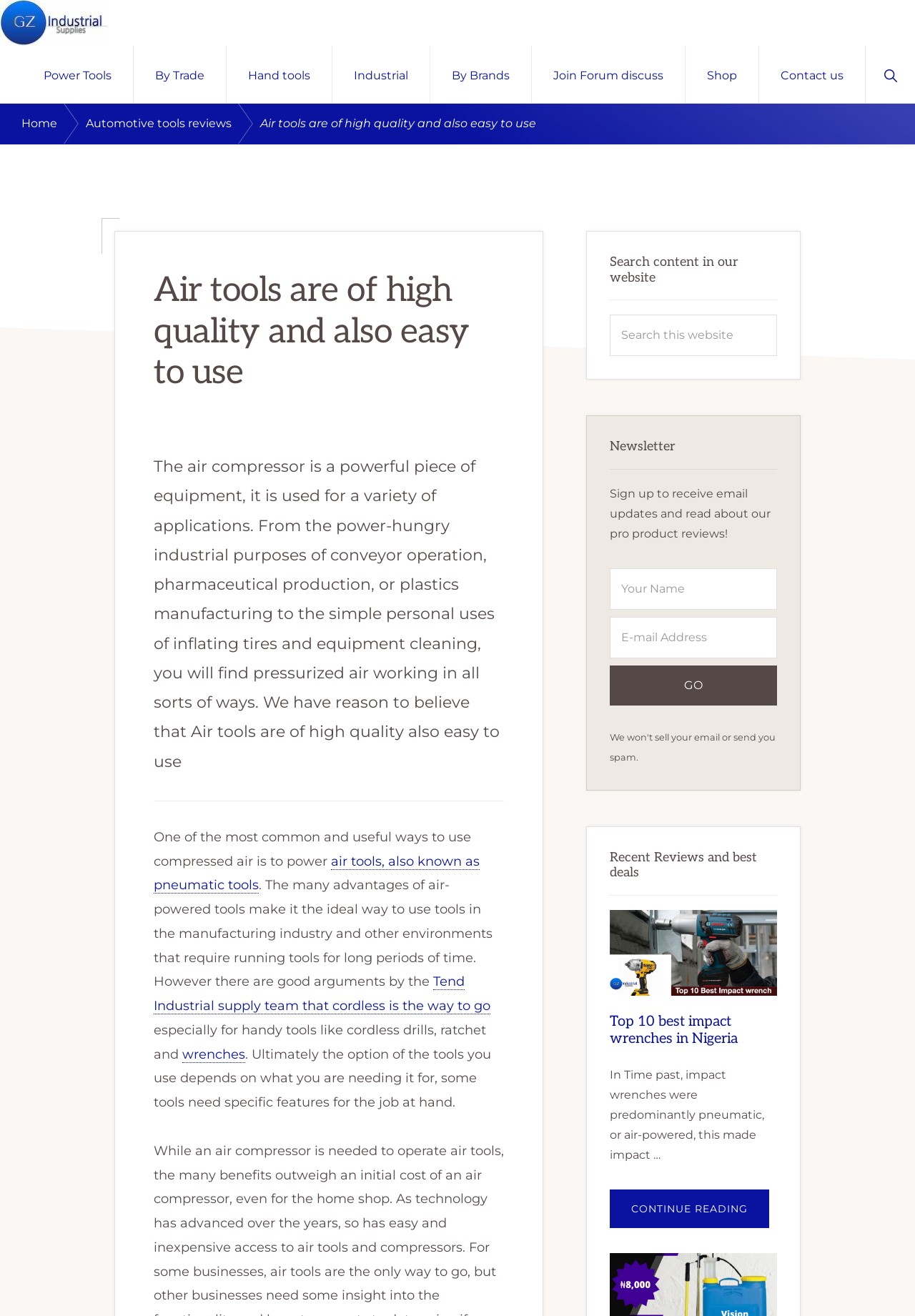Find the bounding box coordinates of the element I should click to carry out the following instruction: "Join our review team".

[0.224, 0.642, 0.428, 0.671]